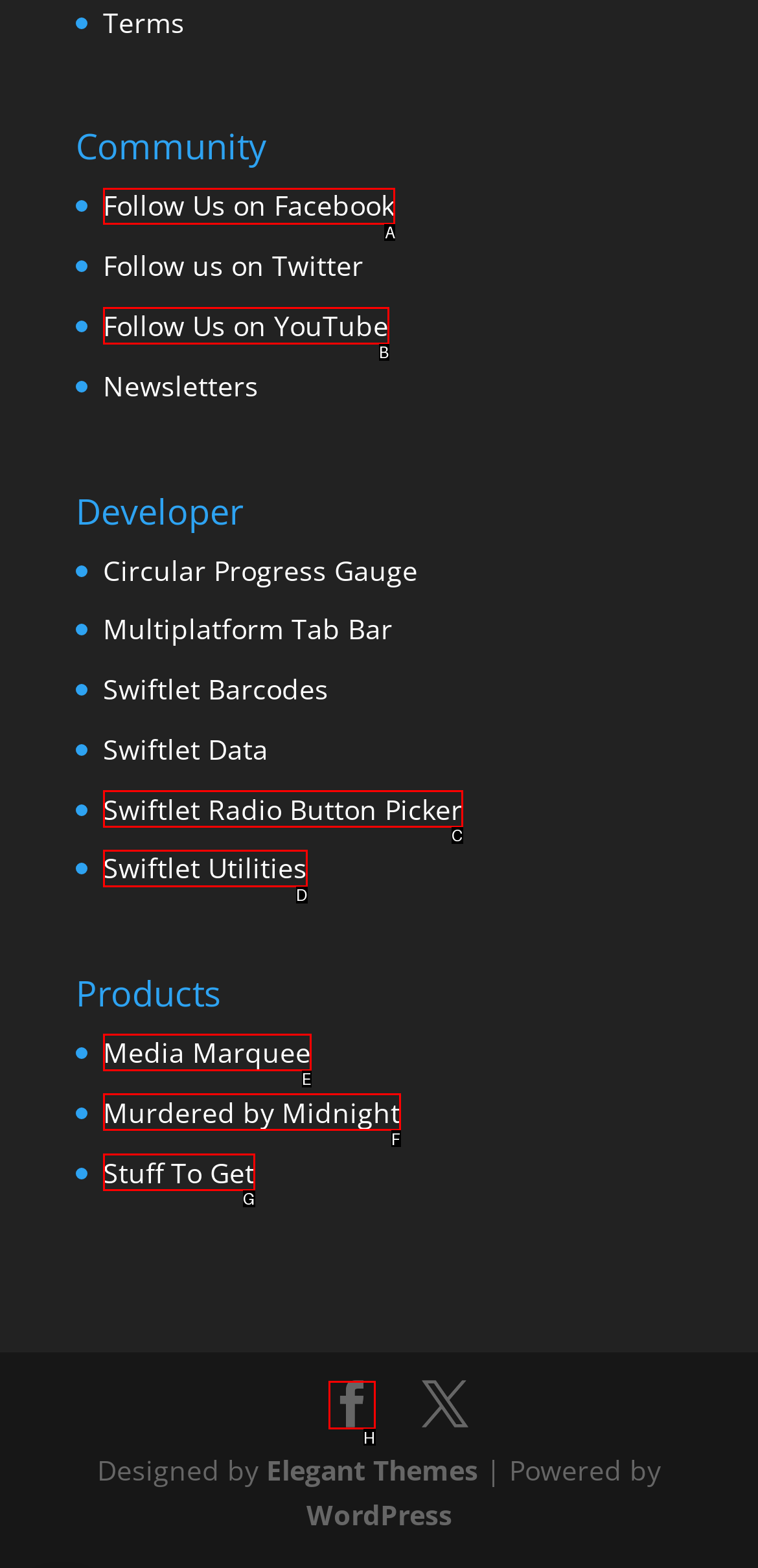From the given options, choose the one to complete the task: Click on the 'World' link
Indicate the letter of the correct option.

None